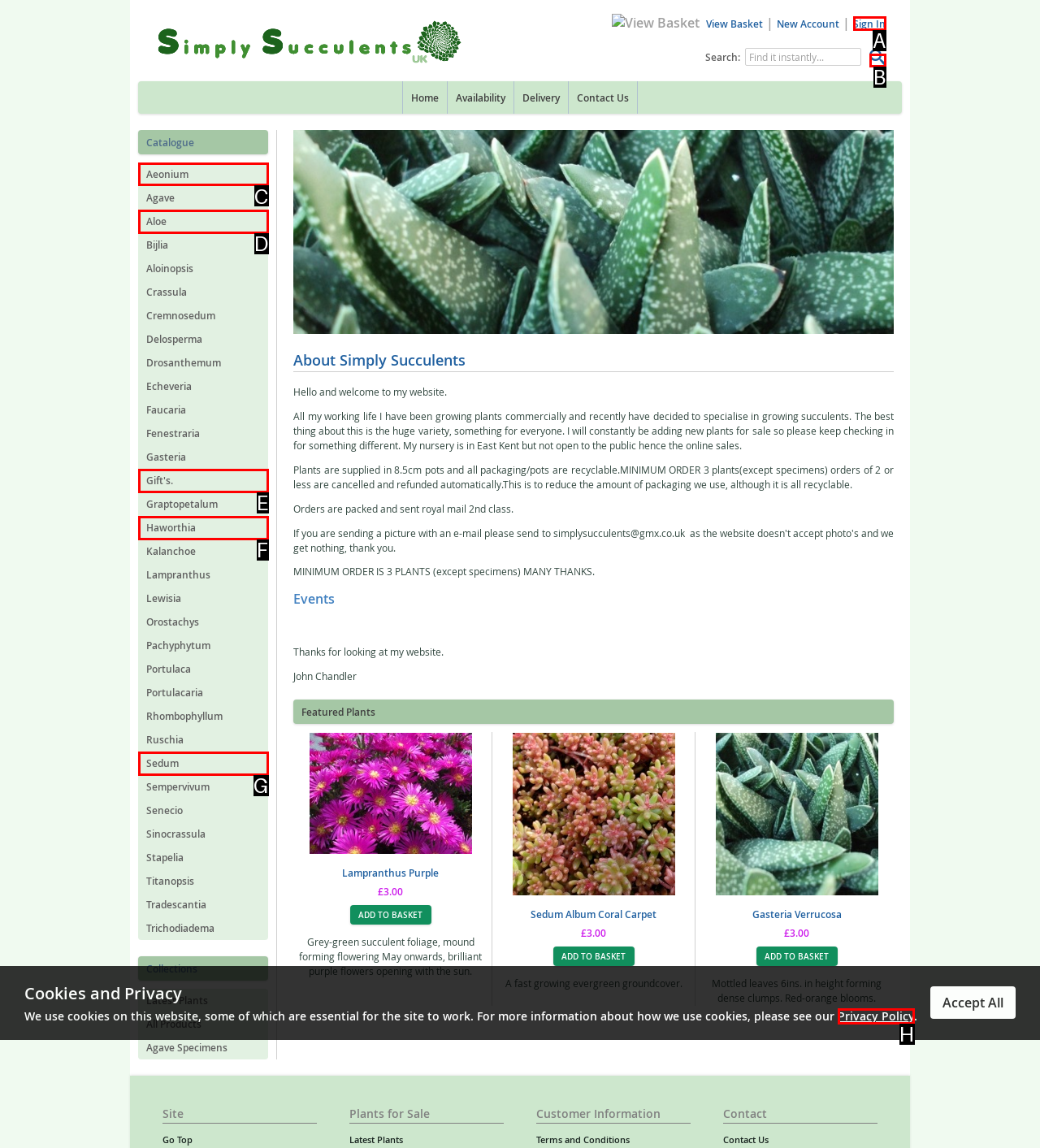Determine the right option to click to perform this task: Click on the 'Aeonium' link
Answer with the correct letter from the given choices directly.

C